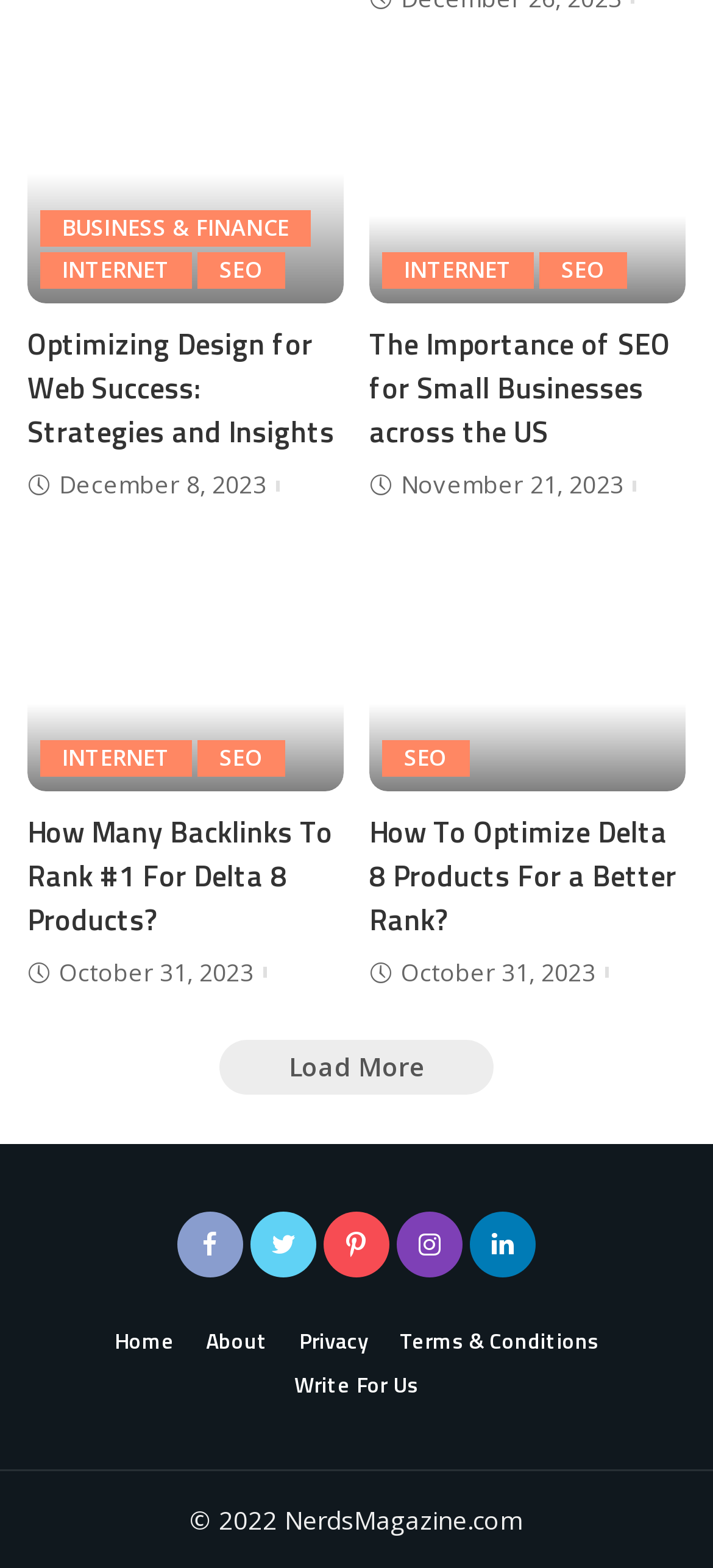Please find the bounding box coordinates of the section that needs to be clicked to achieve this instruction: "Load more articles".

[0.308, 0.664, 0.692, 0.699]